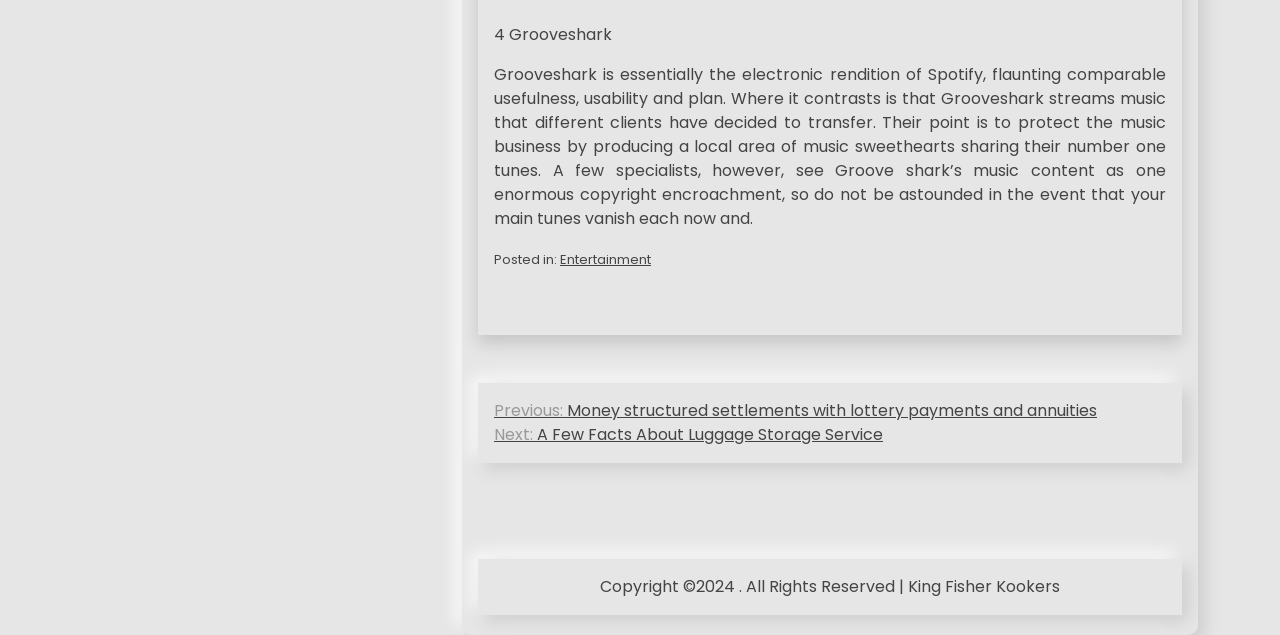Please answer the following question using a single word or phrase: What is the category of the post?

Entertainment